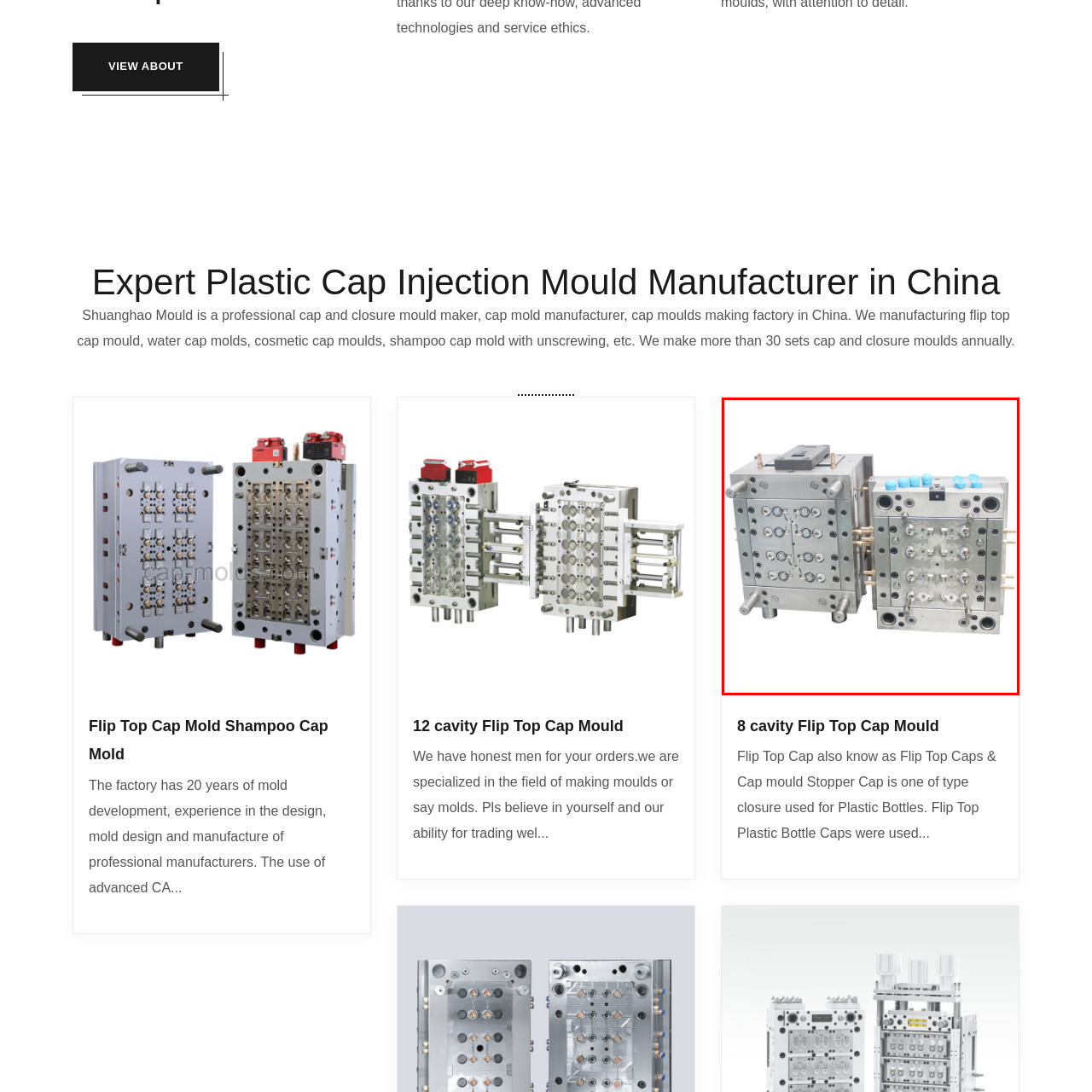How many caps can be produced simultaneously? Check the image surrounded by the red bounding box and reply with a single word or a short phrase.

Several